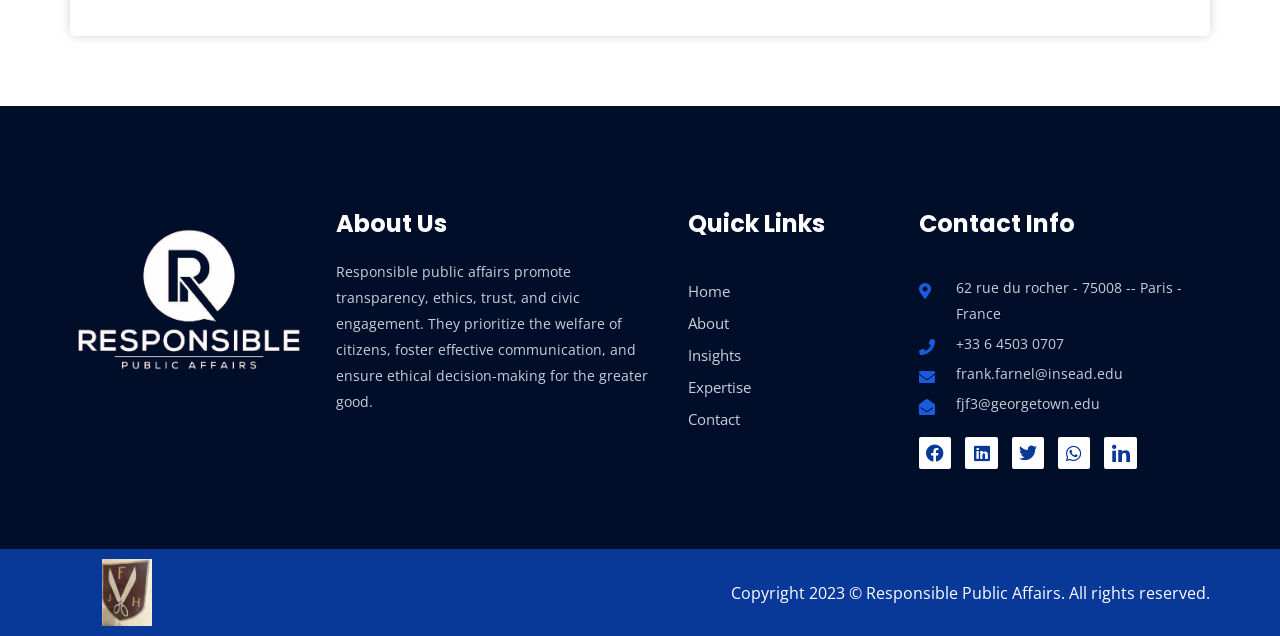Given the element description: "Linkedin", predict the bounding box coordinates of this UI element. The coordinates must be four float numbers between 0 and 1, given as [left, top, right, bottom].

[0.754, 0.686, 0.779, 0.737]